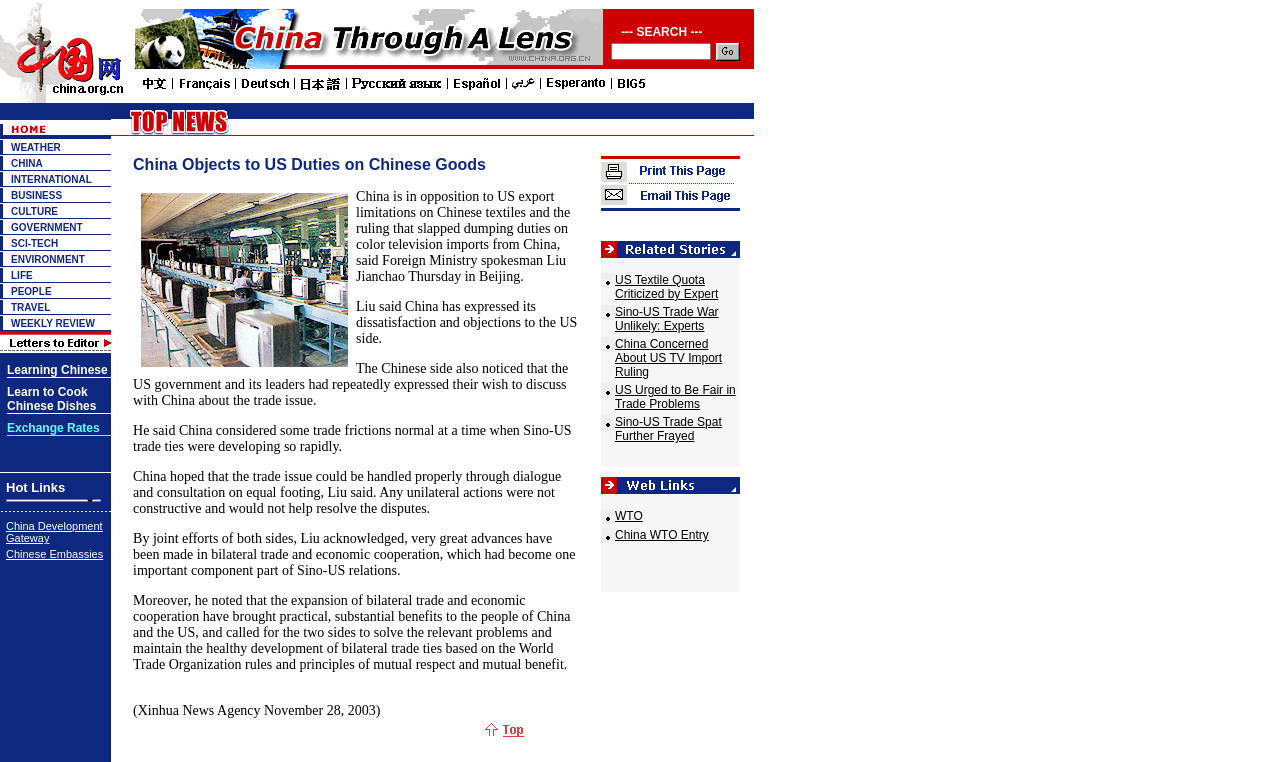Locate the bounding box coordinates of the UI element described by: "China Development Gateway". Provide the coordinates as four float numbers between 0 and 1, formatted as [left, top, right, bottom].

[0.005, 0.682, 0.08, 0.714]